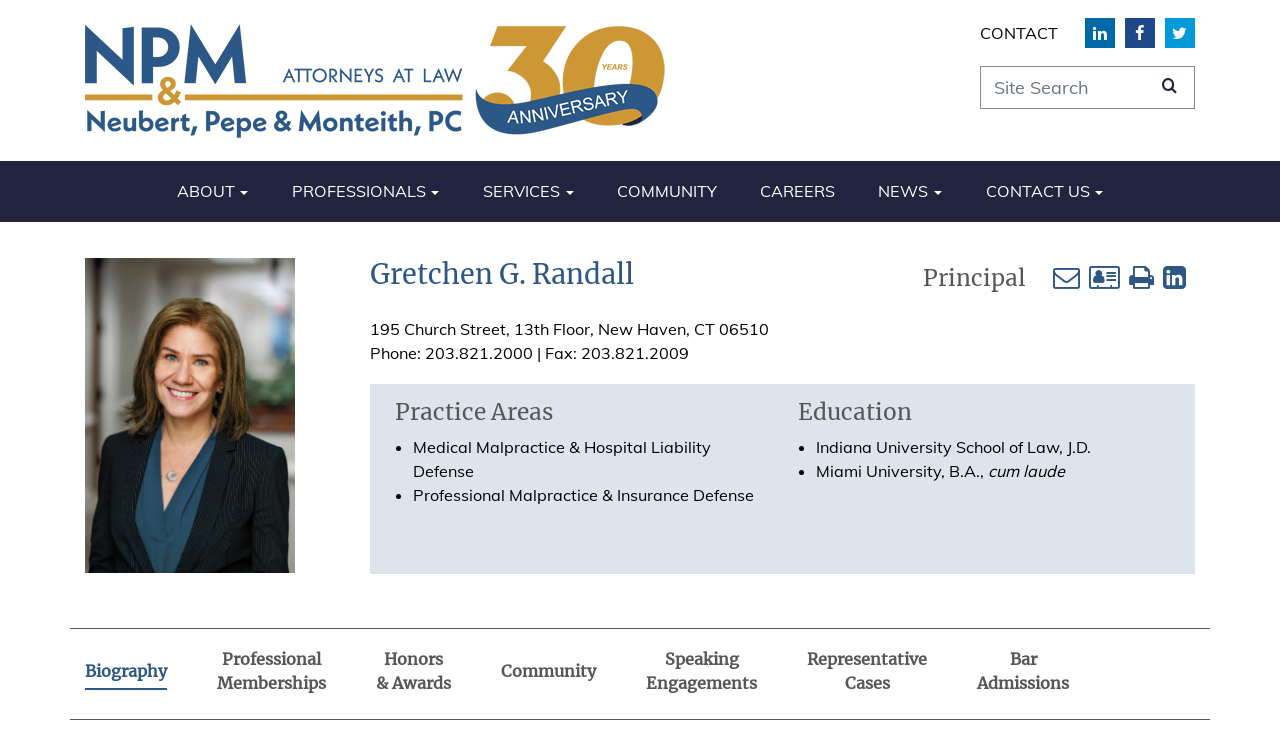Provide the bounding box coordinates of the area you need to click to execute the following instruction: "Go to the ABOUT page".

[0.131, 0.233, 0.201, 0.291]